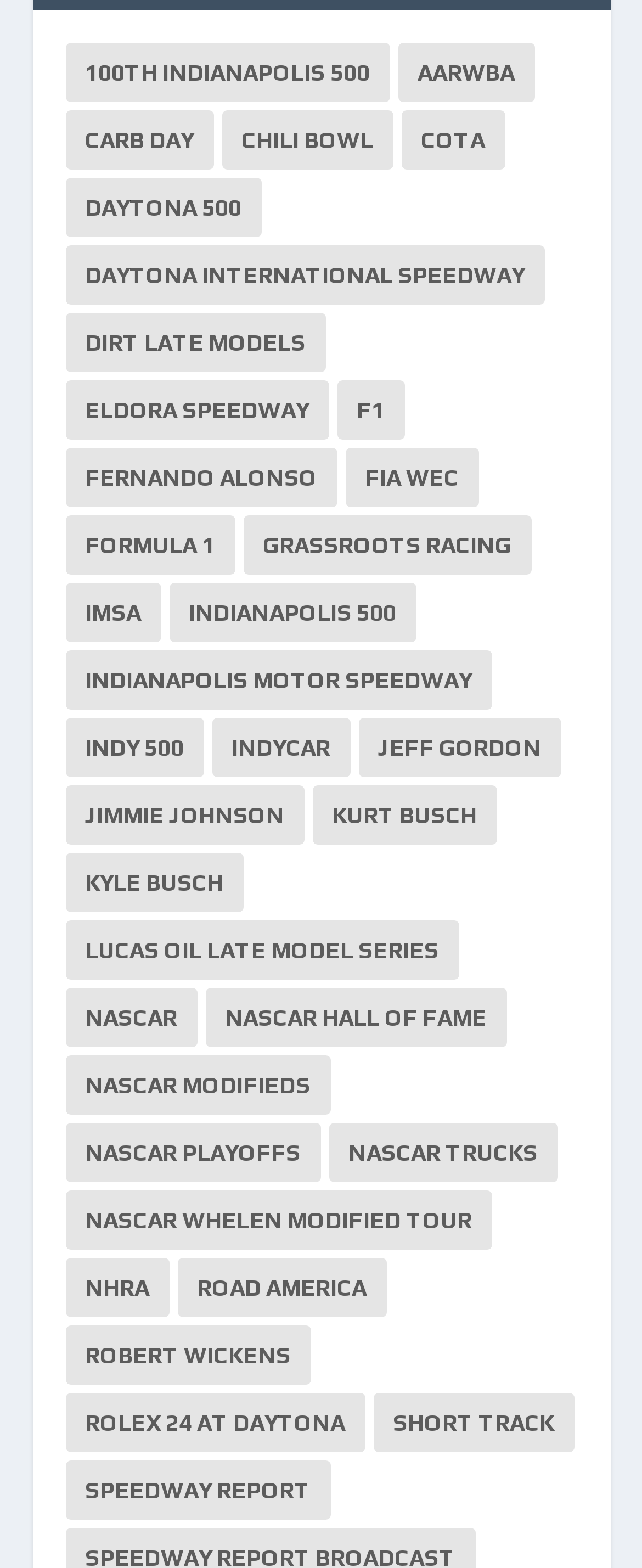Determine the bounding box coordinates of the section to be clicked to follow the instruction: "Click on 100th Indianapolis 500". The coordinates should be given as four float numbers between 0 and 1, formatted as [left, top, right, bottom].

[0.101, 0.027, 0.606, 0.065]